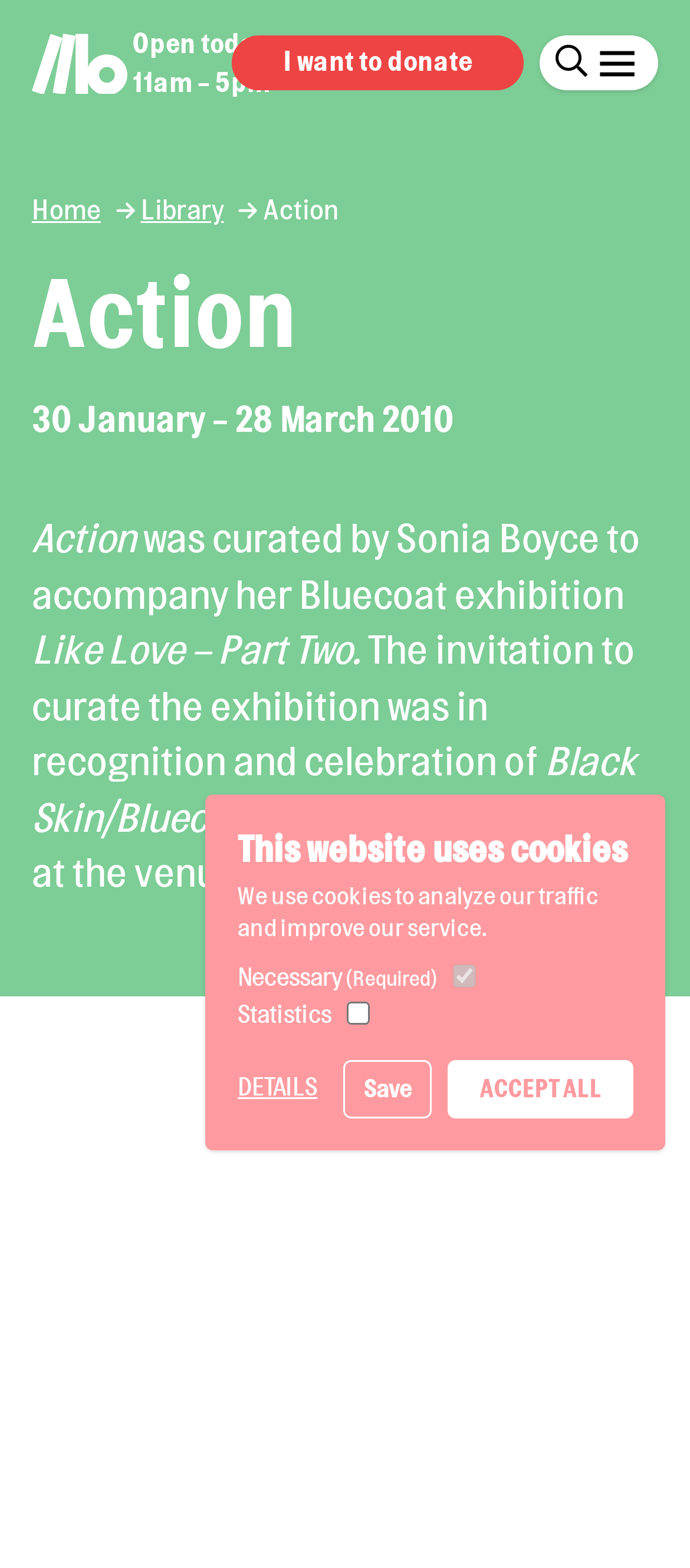What is the name of the inclusive arts programme?
From the image, provide a succinct answer in one word or a short phrase.

Blue Room